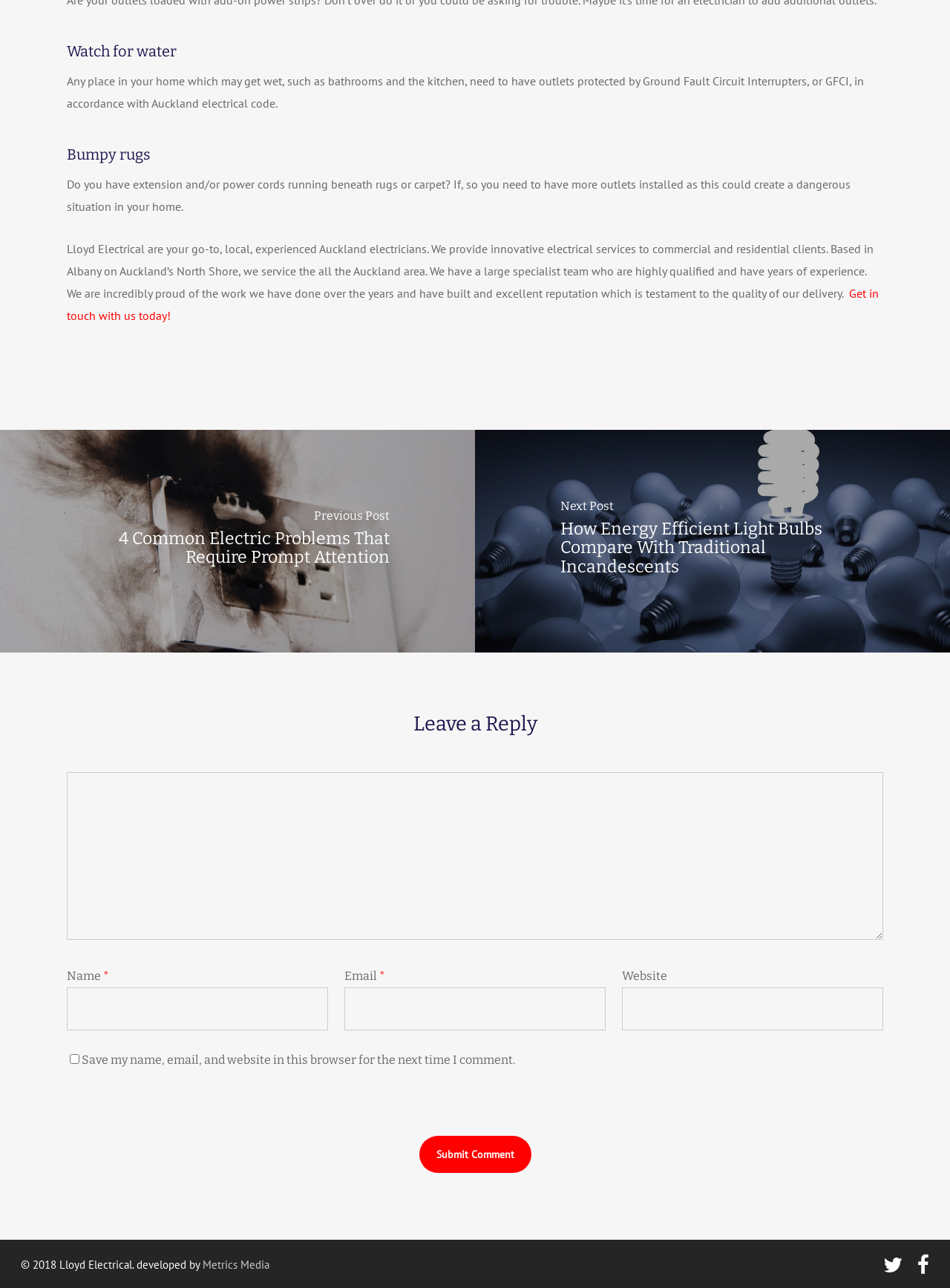Please determine the bounding box coordinates of the area that needs to be clicked to complete this task: 'Click on 'Get in touch with us today!''. The coordinates must be four float numbers between 0 and 1, formatted as [left, top, right, bottom].

[0.07, 0.222, 0.925, 0.251]